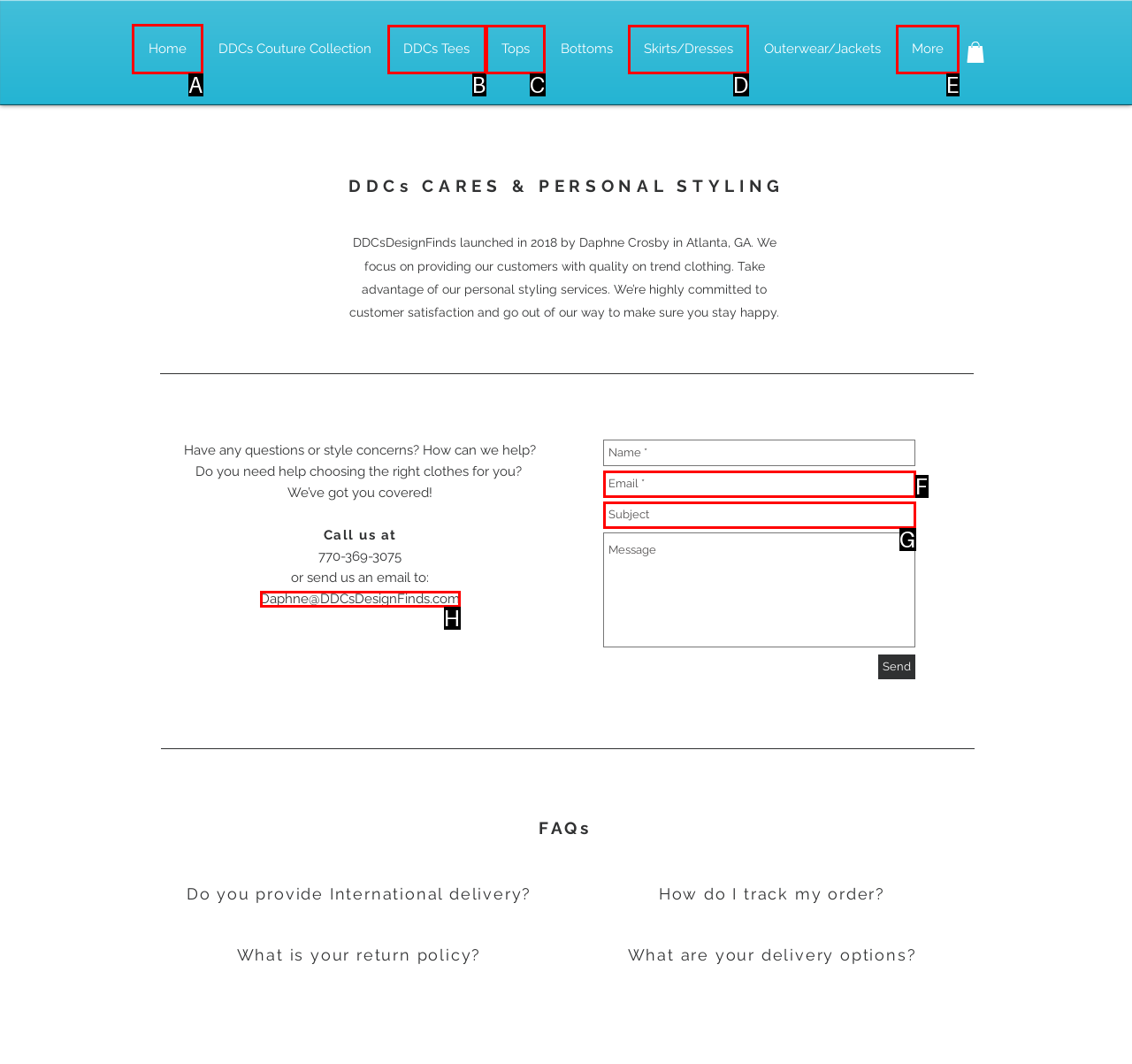Tell me the letter of the UI element to click in order to accomplish the following task: Click on the Home link
Answer with the letter of the chosen option from the given choices directly.

A